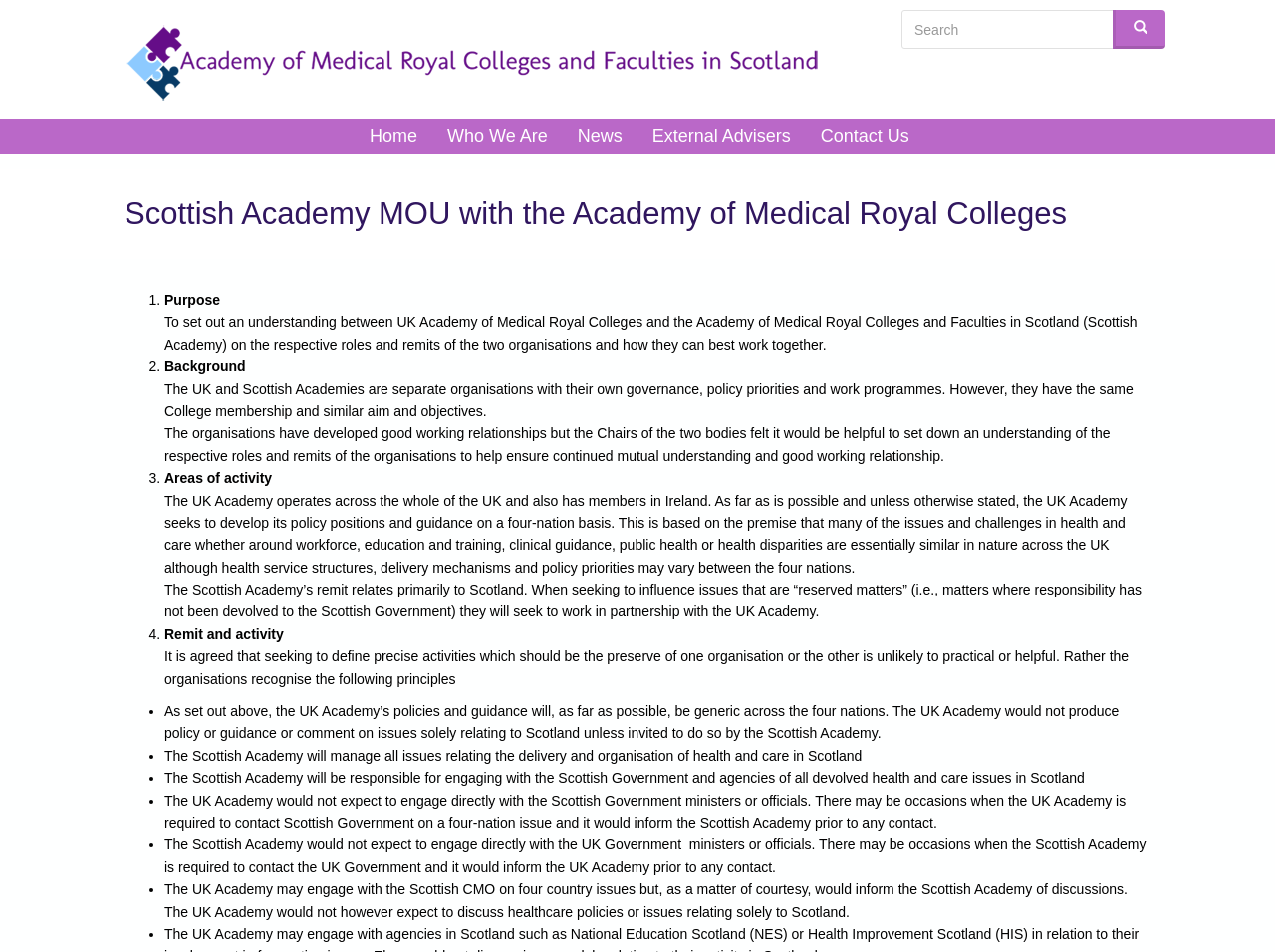Identify the bounding box for the UI element specified in this description: "Photo Gallery". The coordinates must be four float numbers between 0 and 1, formatted as [left, top, right, bottom].

None